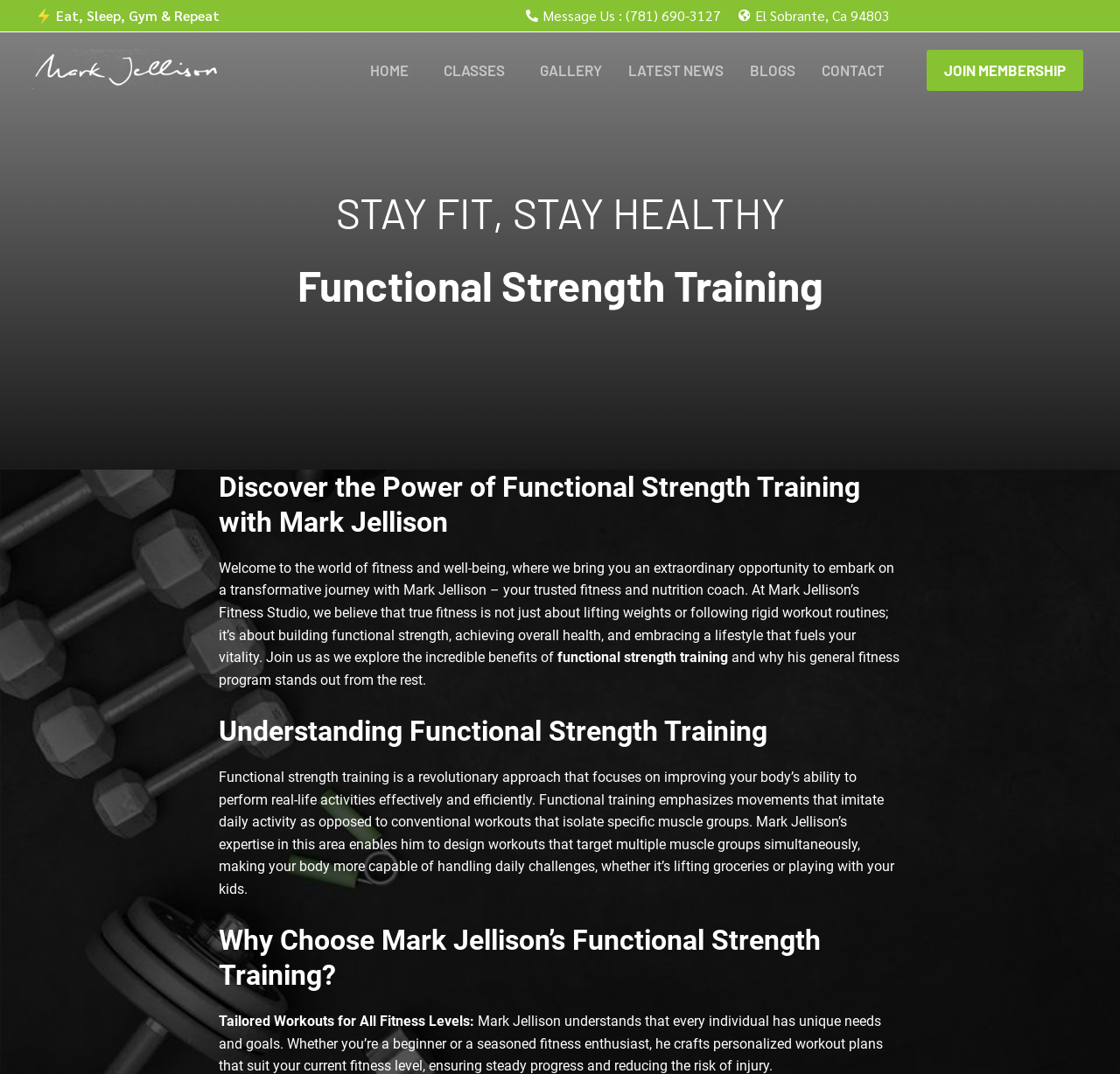Using the given element description, provide the bounding box coordinates (top-left x, top-left y, bottom-right x, bottom-right y) for the corresponding UI element in the screenshot: Sitemap

None